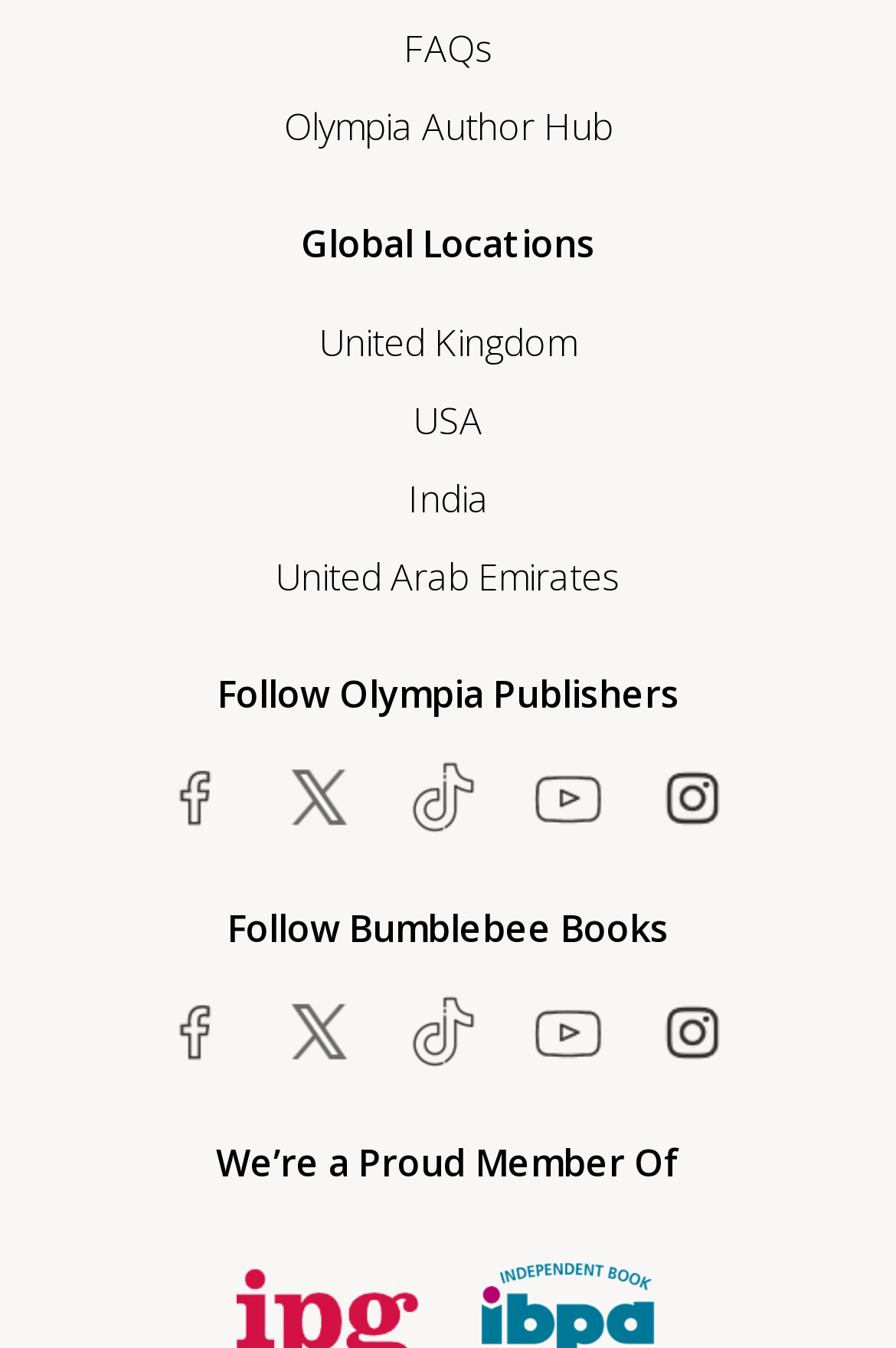Given the element description title="Our Youtube Channel", identify the bounding box coordinates for the UI element on the webpage screenshot. The format should be (top-left x, top-left y, bottom-right x, bottom-right y), with values between 0 and 1.

[0.574, 0.564, 0.692, 0.619]